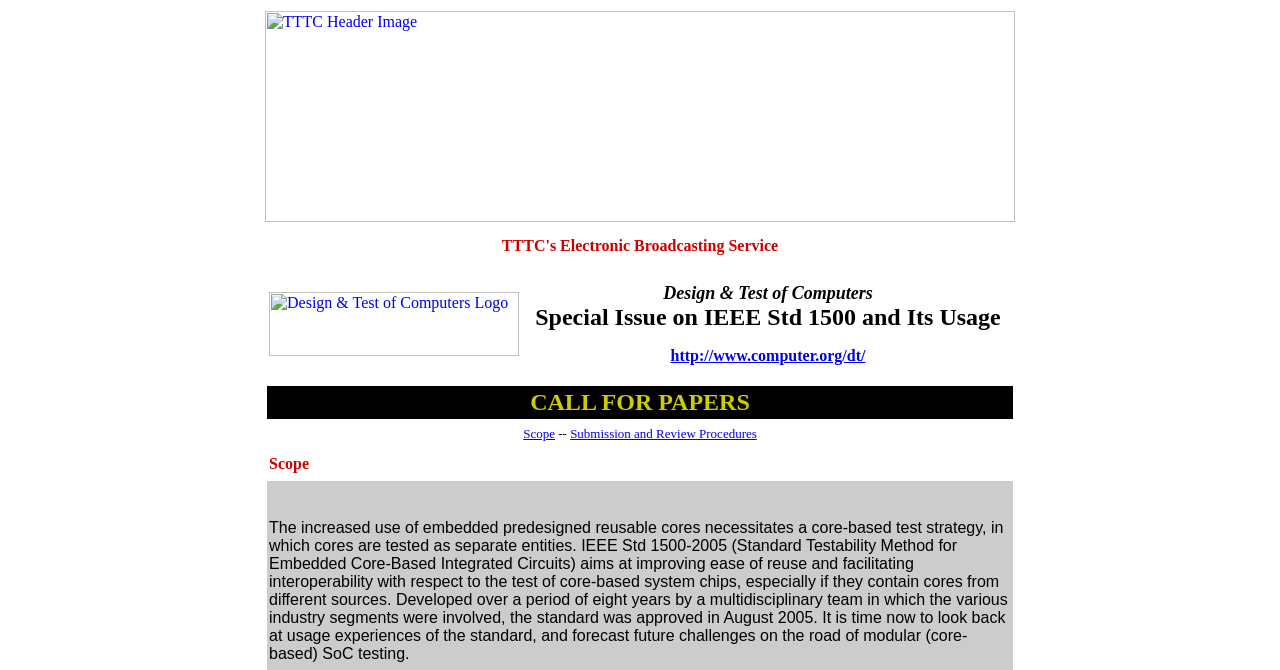Specify the bounding box coordinates (top-left x, top-left y, bottom-right x, bottom-right y) of the UI element in the screenshot that matches this description: Scope

[0.409, 0.636, 0.434, 0.658]